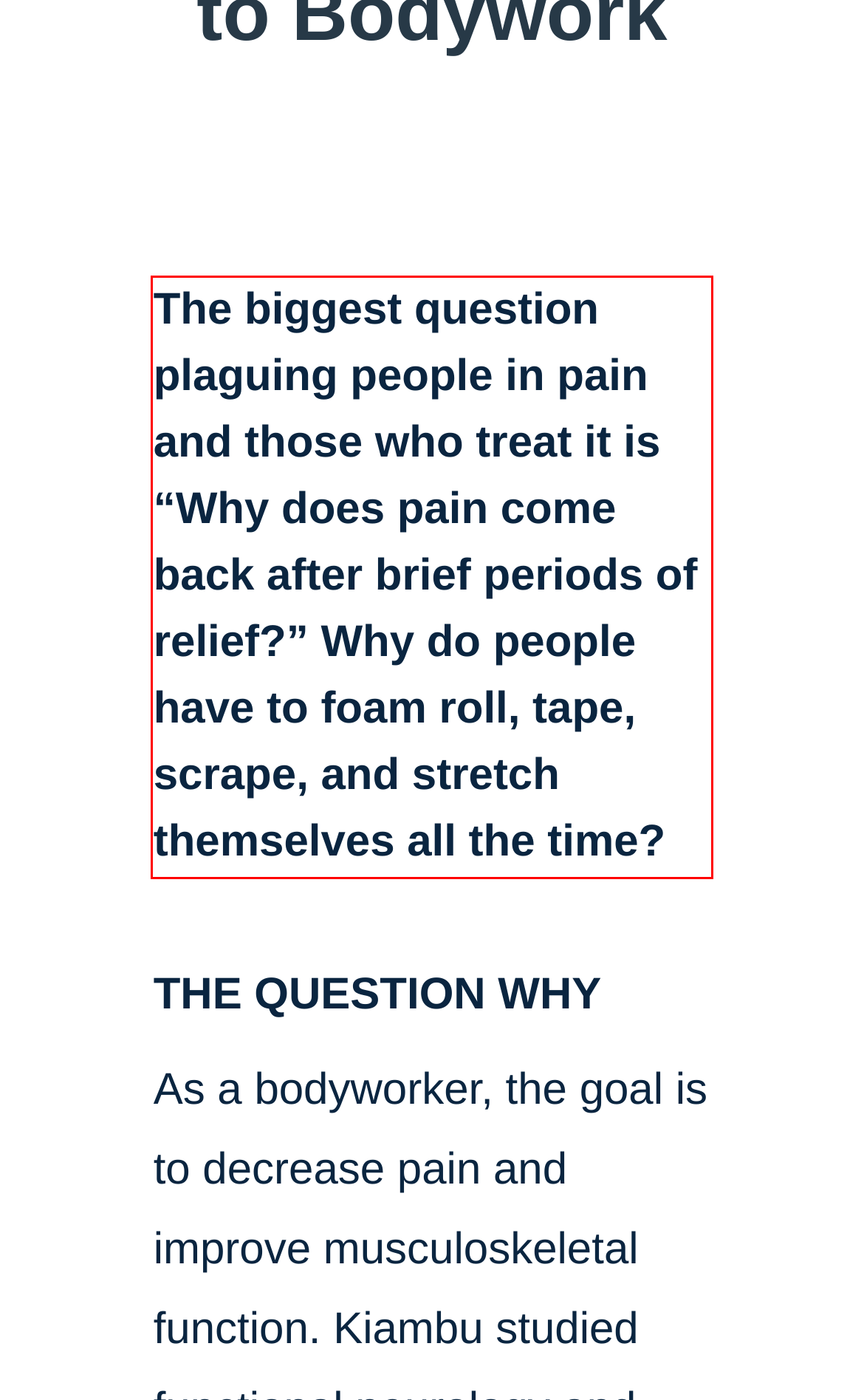Identify the text inside the red bounding box in the provided webpage screenshot and transcribe it.

The biggest question plaguing people in pain and those who treat it is “Why does pain come back after brief periods of relief?” Why do people have to foam roll, tape, scrape, and stretch themselves all the time?